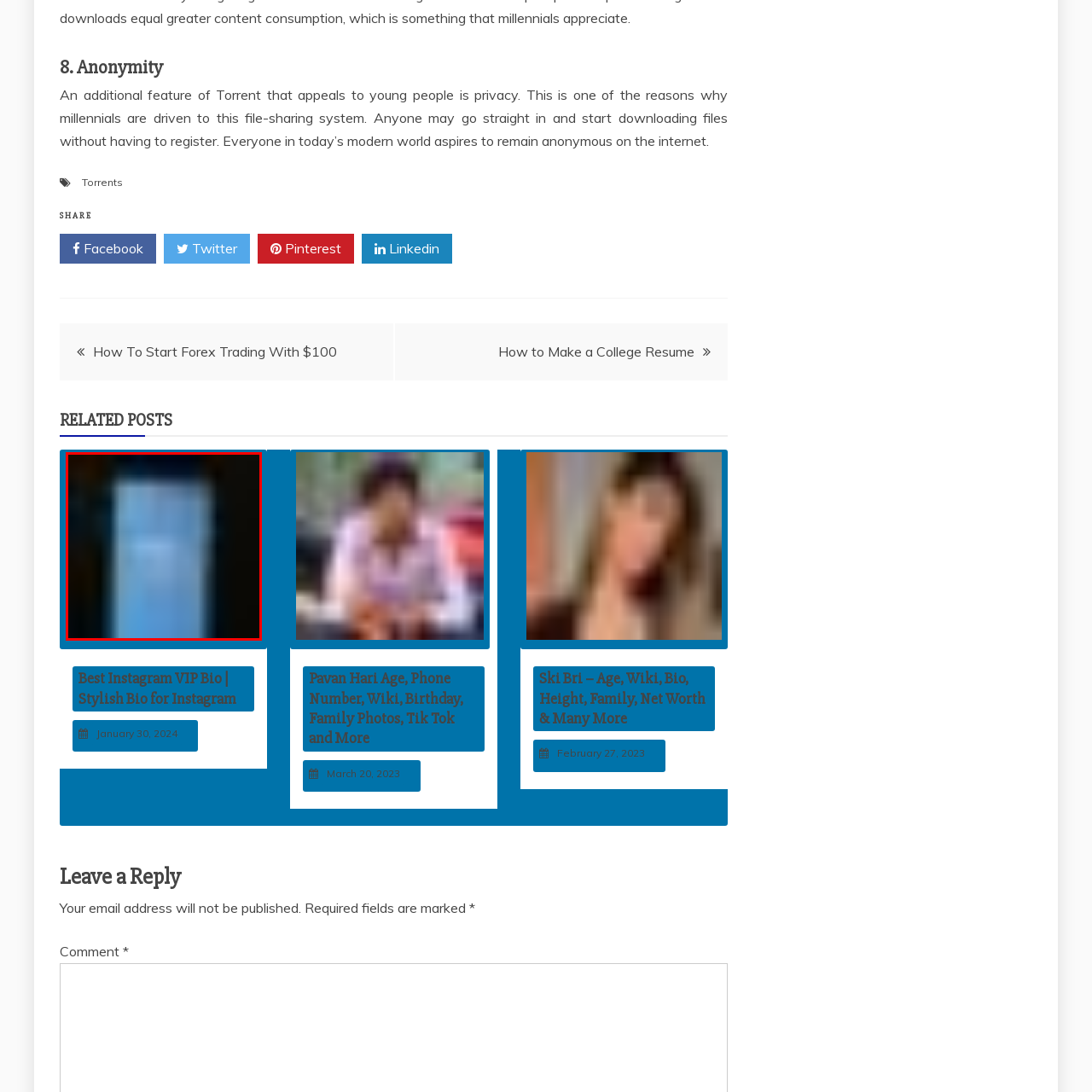Elaborate on the scene depicted inside the red bounding box.

The image features a mobile device screen displaying a user interface element related to social media, specifically the theme of creating an engaging biography for Instagram. This interface is likely designed to assist users in crafting a stylish and visually appealing bio that reflects their personality. The context suggests a focus on enhancing online presence, particularly among younger audiences who value aesthetic expression on platforms like Instagram. The prominence of social media in today's digital landscape indicates the significance of a well-crafted bio in attracting followers and making a memorable impression.